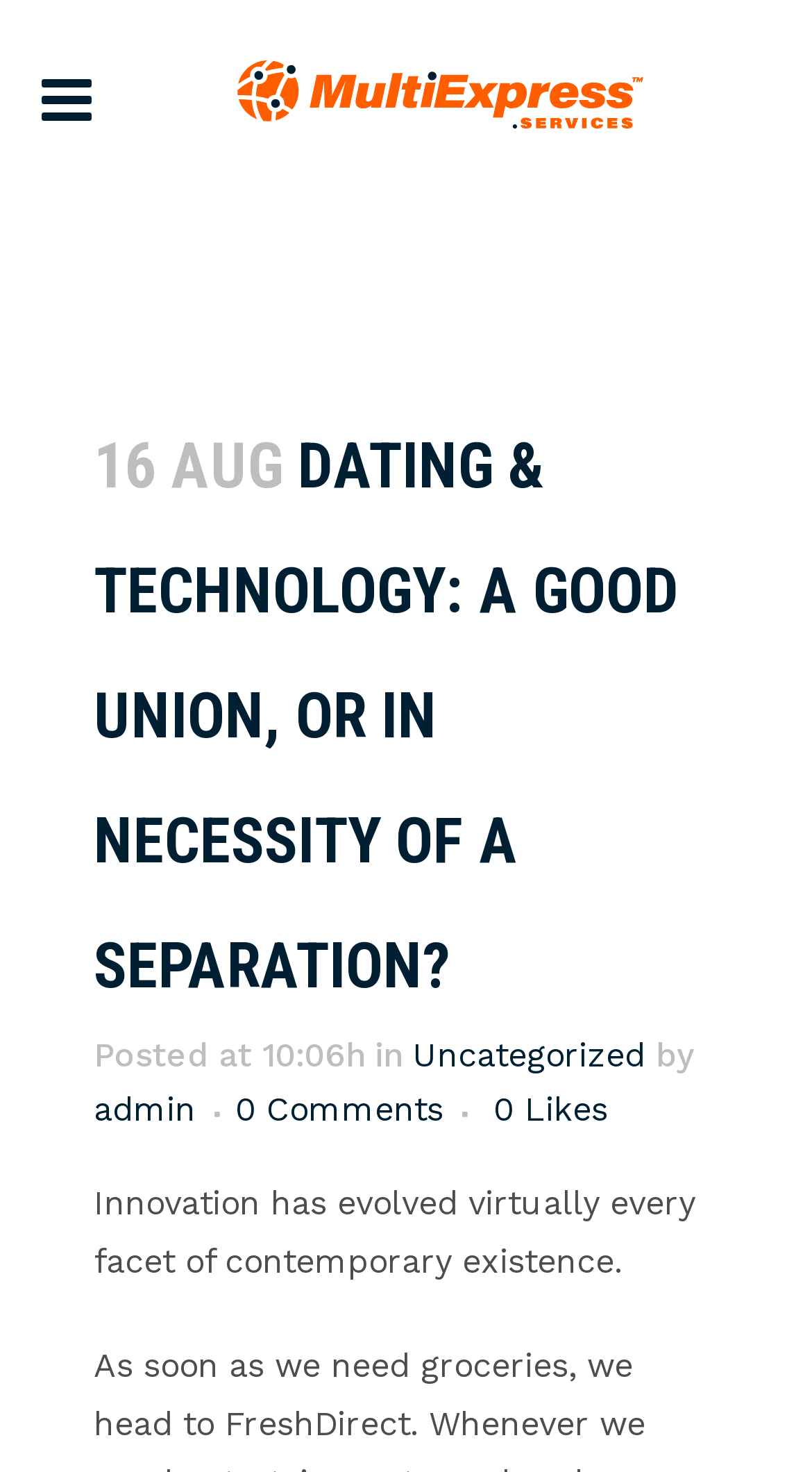How many comments are there on this post?
Use the image to answer the question with a single word or phrase.

0